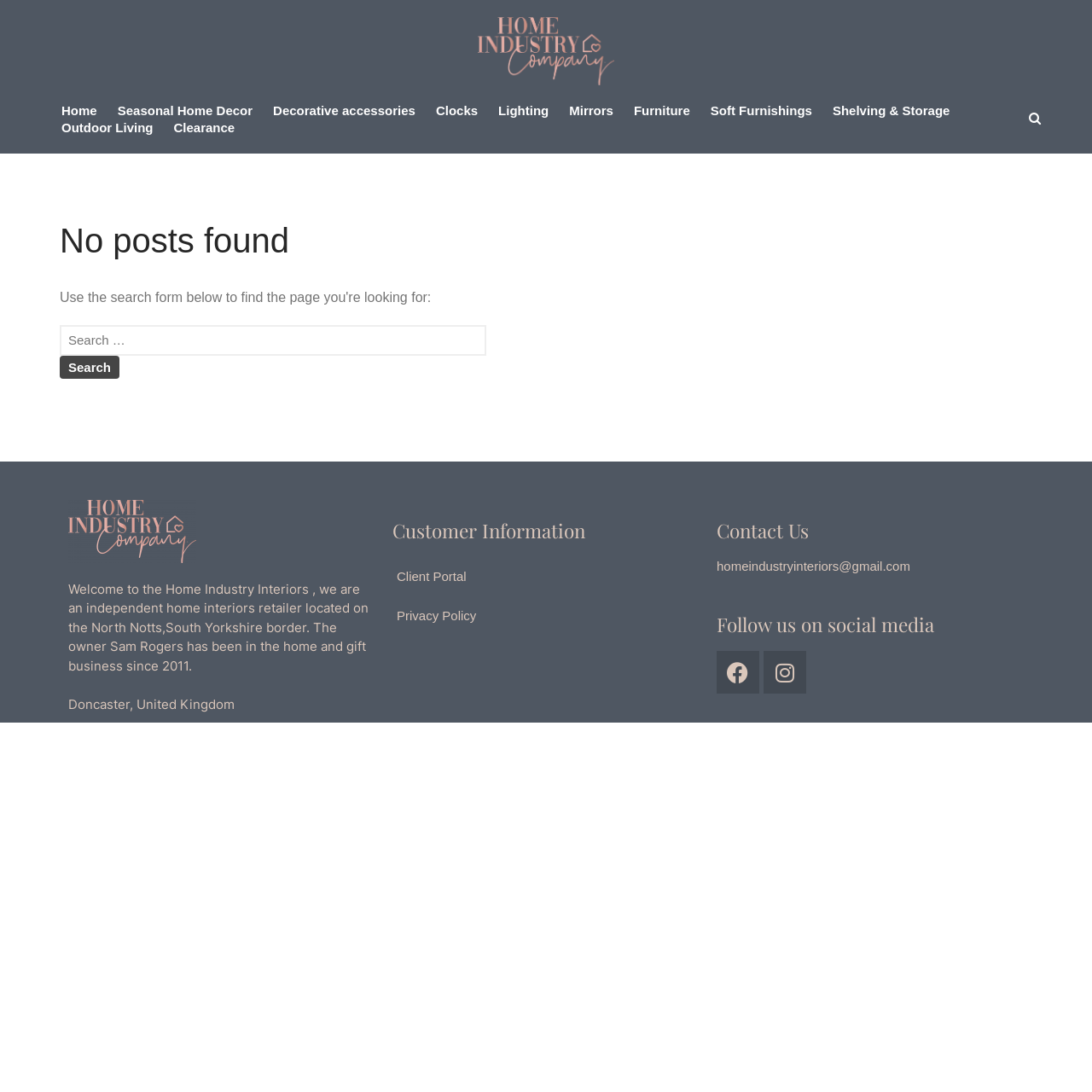Can you show the bounding box coordinates of the region to click on to complete the task described in the instruction: "Click the CLOSE button"?

[0.959, 0.029, 0.989, 0.038]